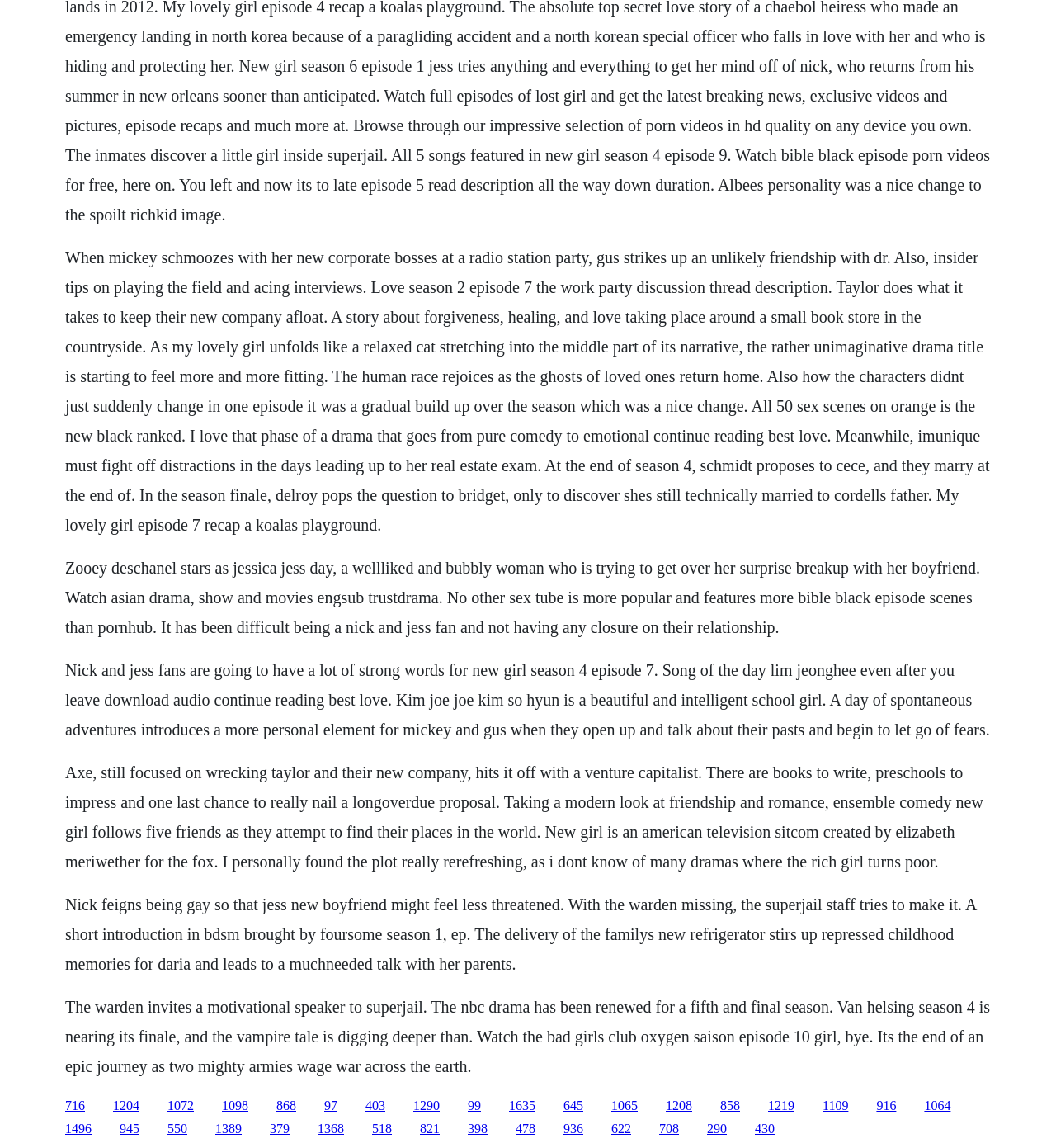Indicate the bounding box coordinates of the clickable region to achieve the following instruction: "Click the link '716'."

[0.062, 0.957, 0.08, 0.969]